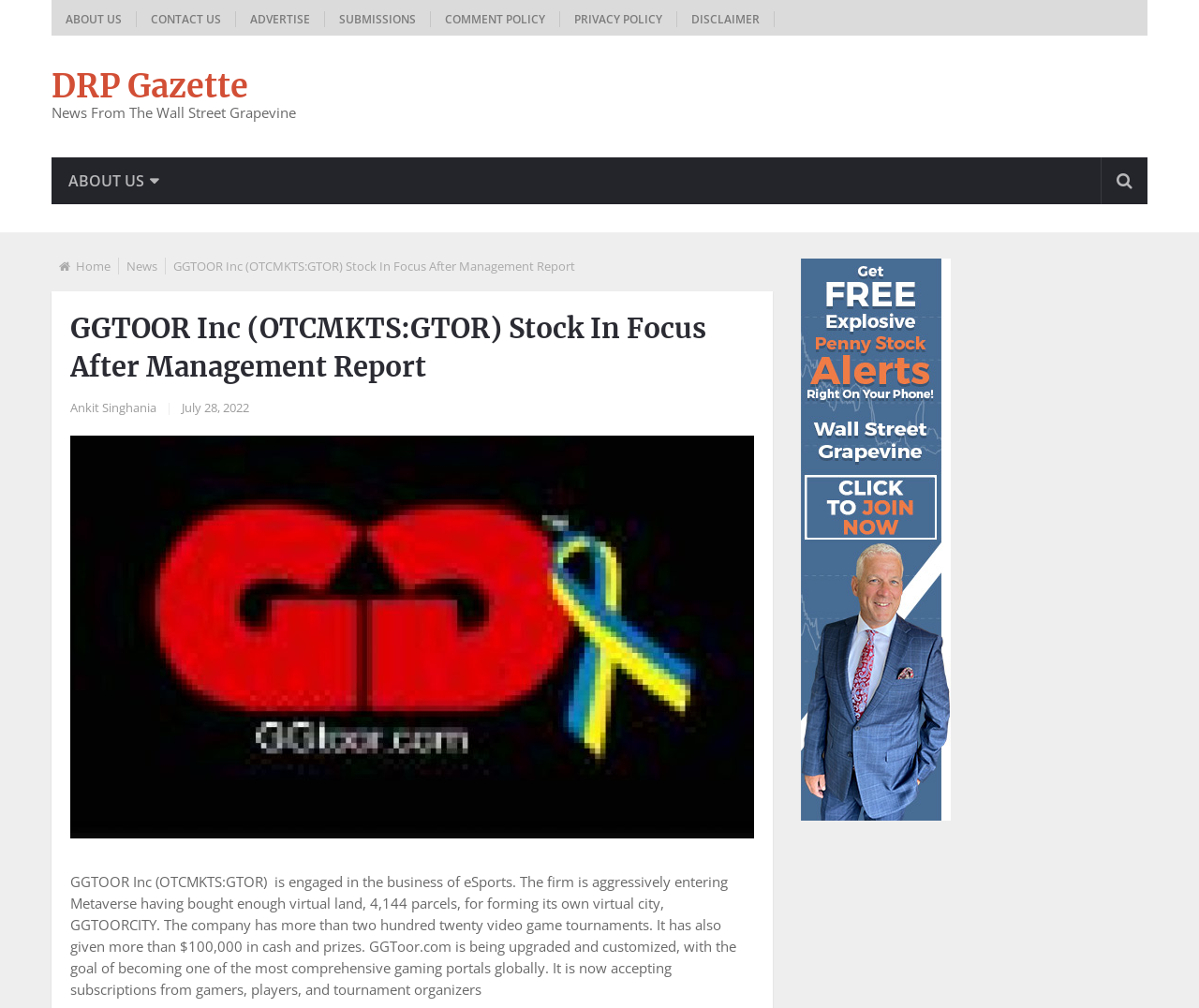What is the name of the virtual city?
Could you answer the question with a detailed and thorough explanation?

The webpage mentions that the company has bought enough virtual land to form its own virtual city, which is named GGTOORCITY, indicating the company's expansion into the Metaverse.